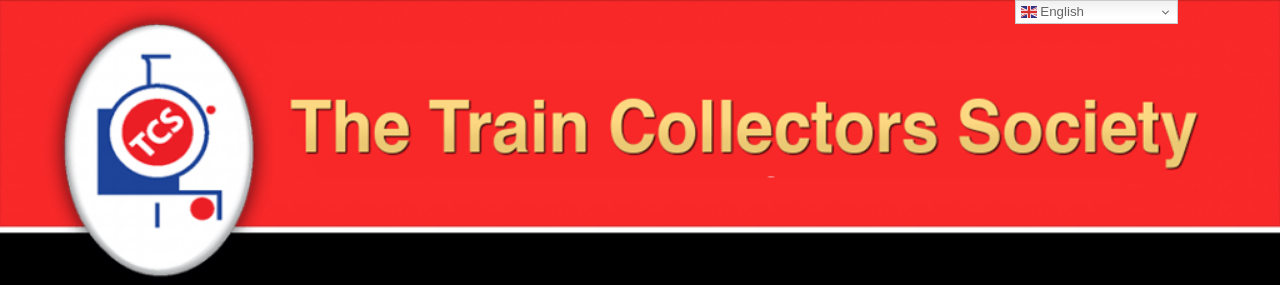Describe every aspect of the image in detail.

The image features the logo of "The Train Collectors Society" (TCS), prominently displayed against a vibrant red background. The emblem includes a stylized train graphic, emphasizing the society's focus on train collecting, and showcases the acronym "TCS" within the logo. The text "The Train Collectors Society" is artistically rendered in a bold, golden font, enhancing visibility and creating a strong brand identity. This logo serves not only as a representation of the society’s values and interests but also invites enthusiasts and collectors to engage with the community.